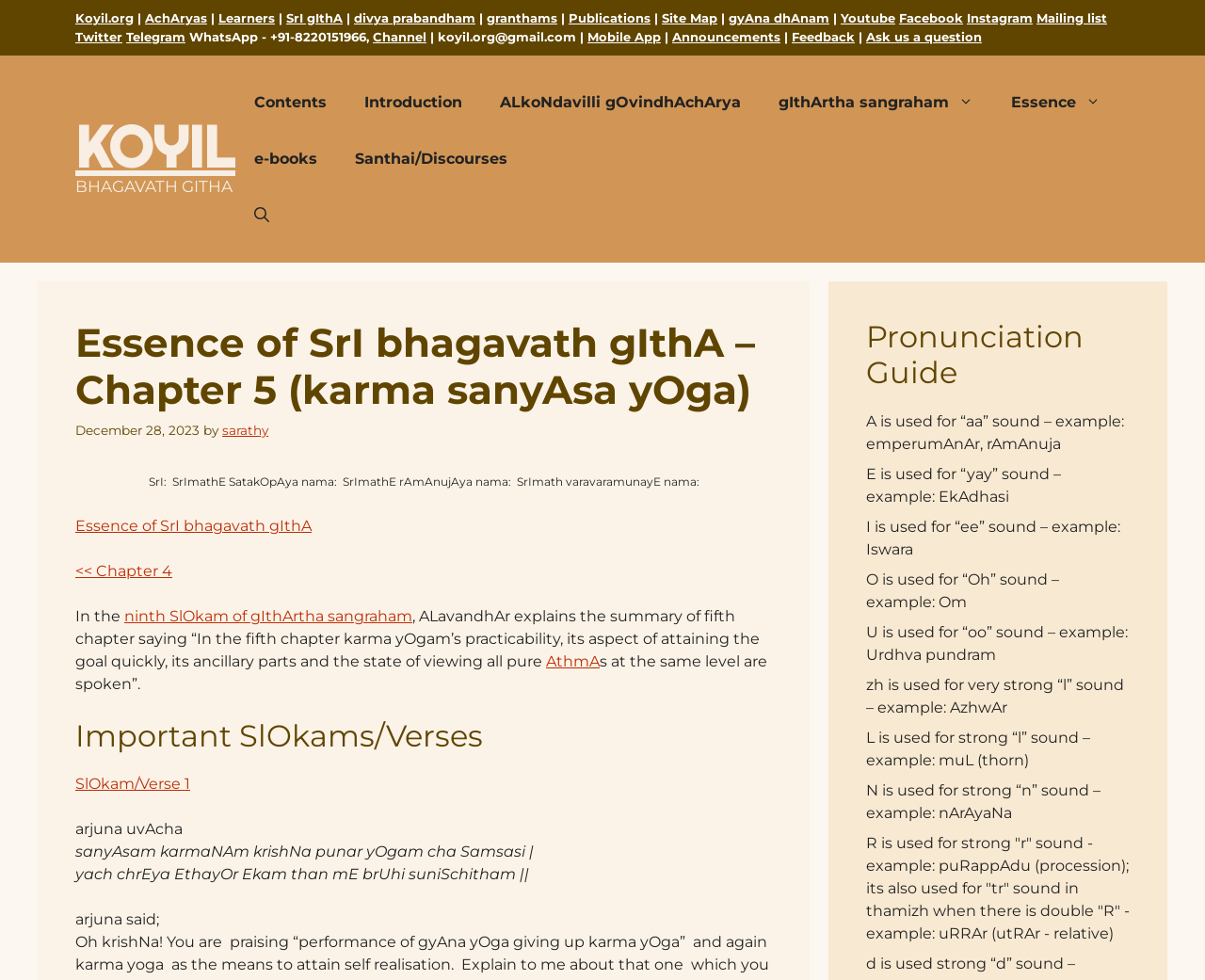Who is the author of the Essence of SrI bhagavath gIthA?
Please craft a detailed and exhaustive response to the question.

I found the answer by looking at the text 'by sarathy' below the heading 'Essence of SrI bhagavath gIthA – Chapter 5 (karma sanyAsa yOga)'.